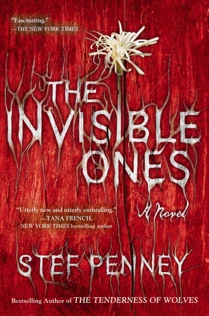Explain the image thoroughly, highlighting all key elements.

The image features the book cover of "The Invisible Ones," a novel by Stef Penney. The cover is strikingly designed with a deep red background that evokes a sense of mystery and intrigue. Prominently displayed is the title "THE INVISIBLE ONES" in bold, white lettering, set against a textured backdrop that resembles weathered wood. Above the title, a delicate, white flower adds a contrasting element, hinting at themes of beauty intertwined with darker undertones.

At the bottom of the cover, "STEF PENNEY" is highlighted, identifying the bestselling author known for her compelling storytelling. Surrounding the title are two glowing endorsements: one from "The New York Times" describing the work as “Fascinating,” and another by bestselling author Tana French, who finds it “utterly new and utterly enthralling.” This cover art effectively captures the essence of a gripping mystery centered around themes of loss and the search for truth.